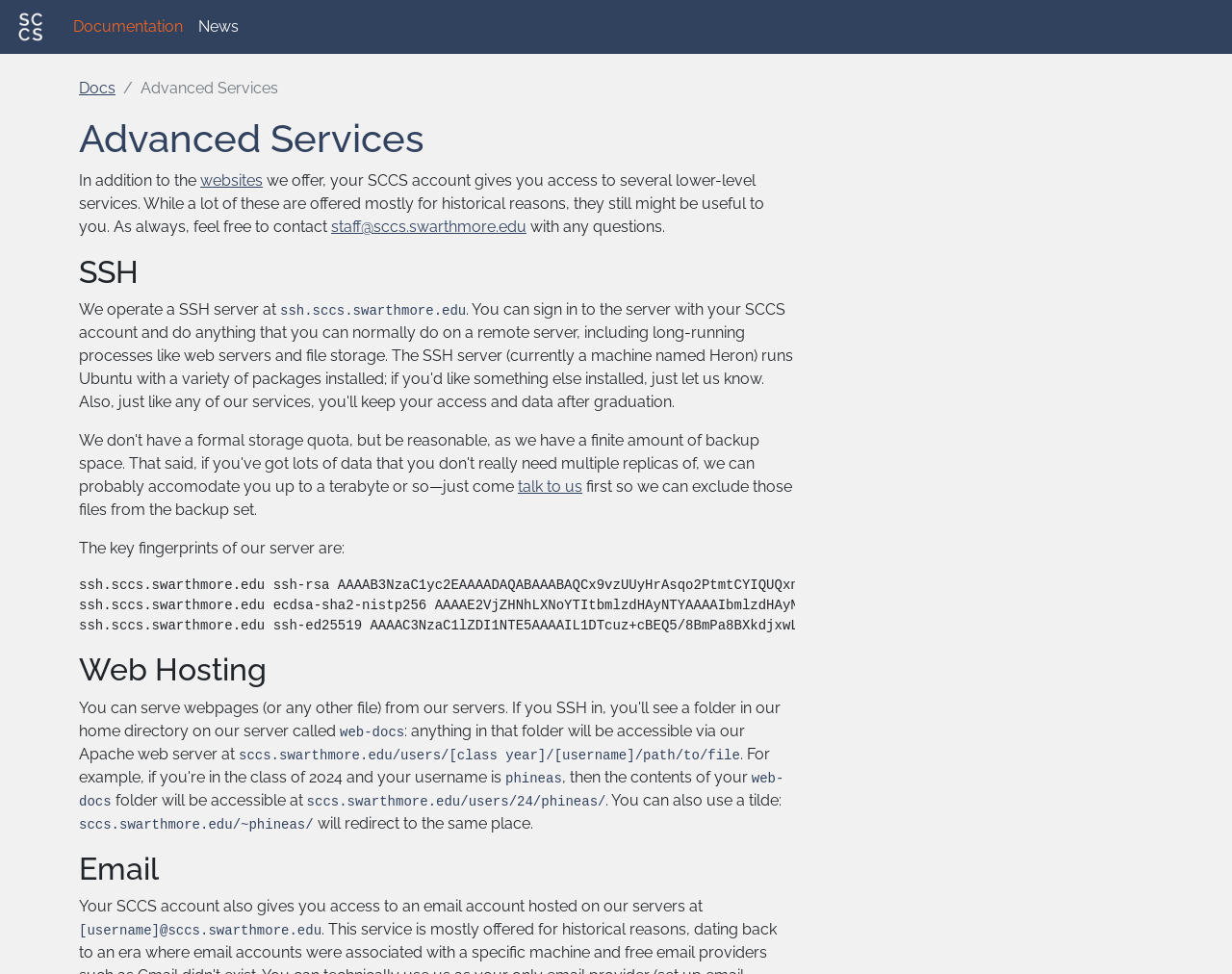What is the URL of the SSH server?
Please provide a comprehensive and detailed answer to the question.

The URL of the SSH server is mentioned in the SSH section of the webpage, which states 'We operate a SSH server at ssh.sccs.swarthmore.edu'.